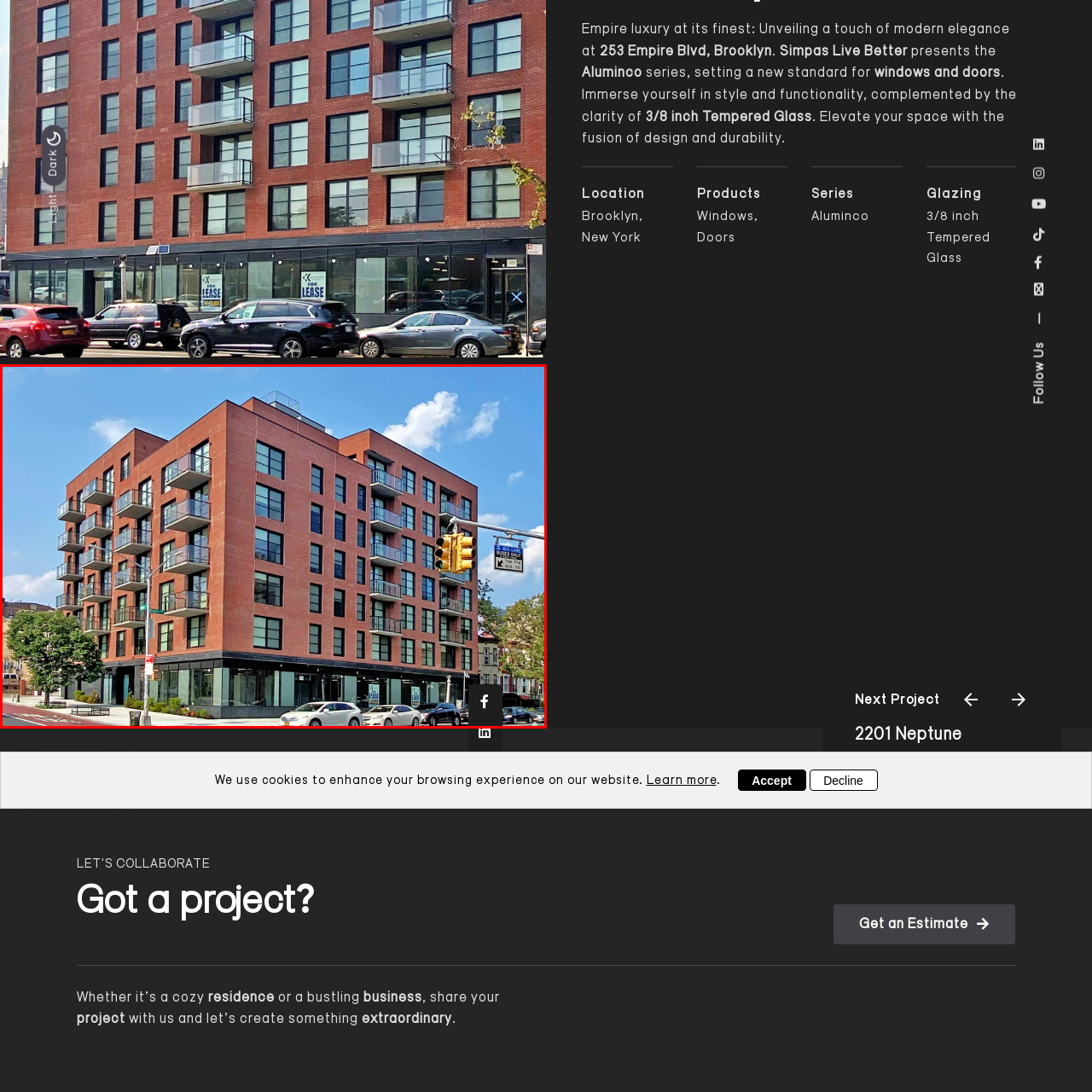Carefully examine the image inside the red box and generate a detailed caption for it.

The image showcases a modern multi-story residential building located at 253 Empire Blvd in Brooklyn, New York. The architecture features a contemporary design with a striking red brick exterior, large windows, and several balconies that enhance the building's aesthetic appeal. Situated at a busy intersection, the structure appears to include ground-level retail spaces, adding to its urban vibrancy. Surrounding greenery offers a pleasant contrast to the urban setting. This development encapsulates the luxurious and stylish essence of city living, combining comfort and elegance.